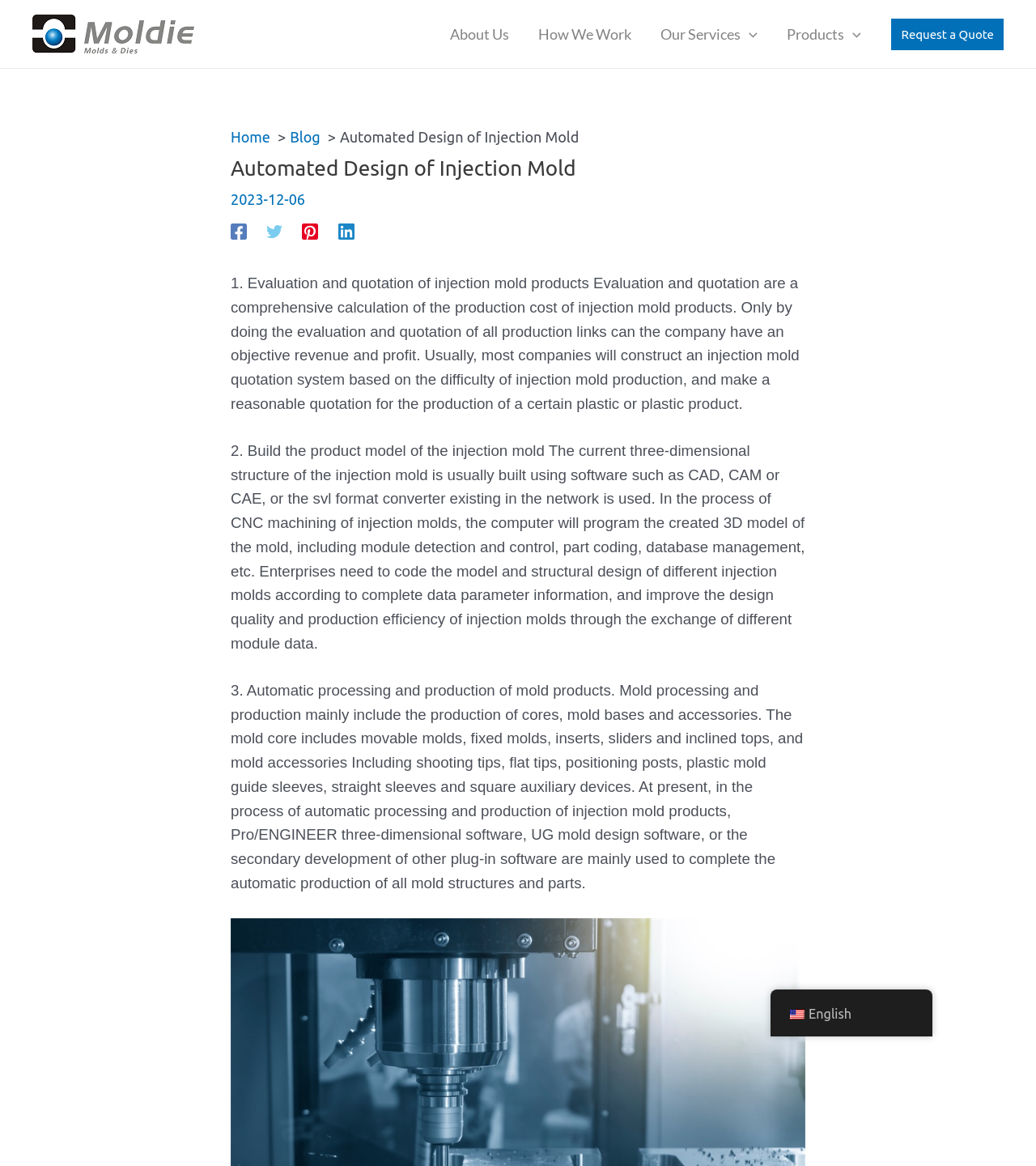Reply to the question below using a single word or brief phrase:
What is the language of the webpage?

English